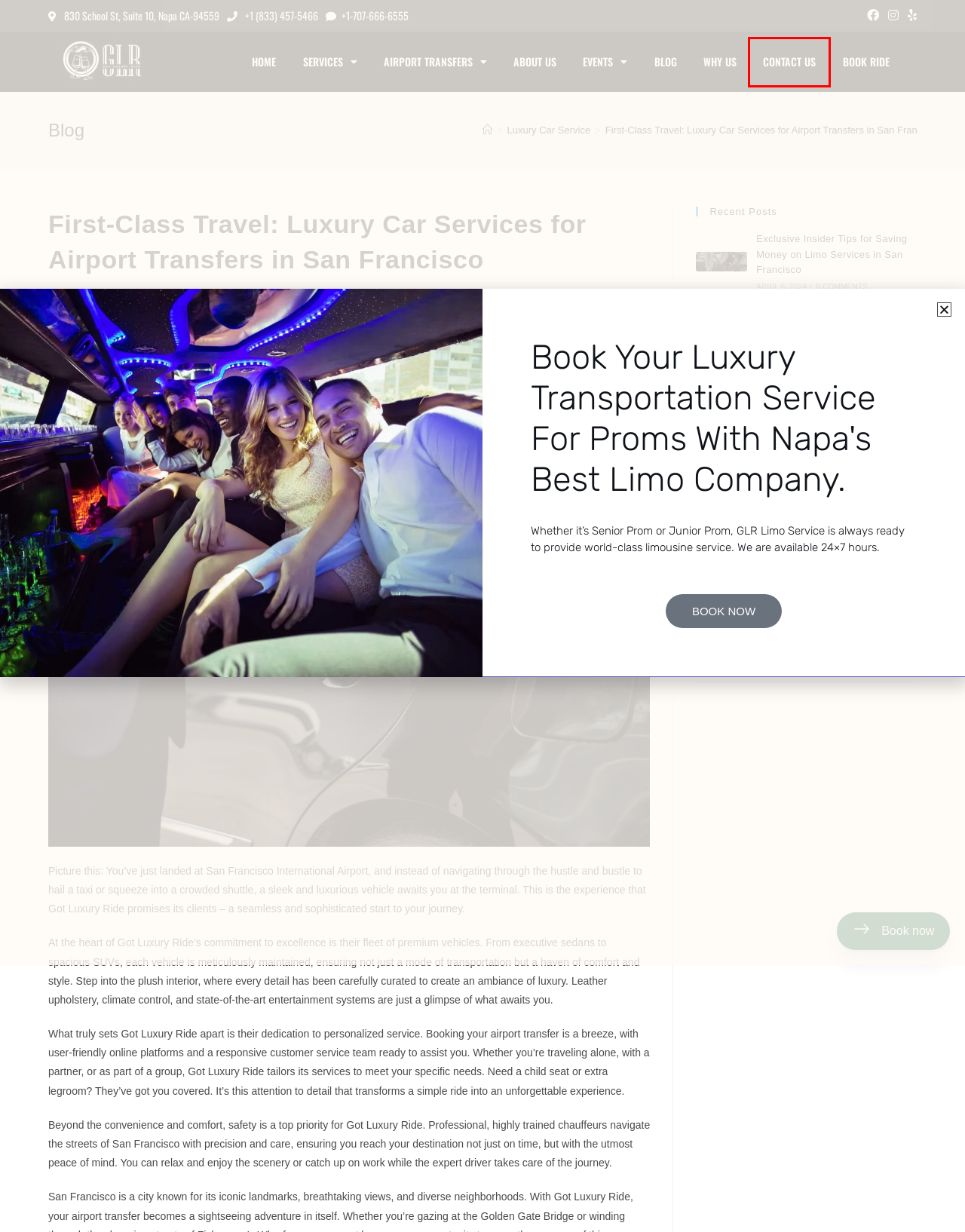Look at the given screenshot of a webpage with a red rectangle bounding box around a UI element. Pick the description that best matches the new webpage after clicking the element highlighted. The descriptions are:
A. Why Choose Got Luxury Ride black ride service?
B. San Francisco Airport Limousine Service | Got Luxury Ride
C. Contact Us for Private chauffeur, sightseeing tour services
D. Wine Tours Archives - Limo Service San Francisco | Chauffeur Black Executive Car SF
E. Premium Limo Service in San Francisco, Chauffeur & Napa Valley
F. About Got Luxury Ride | Experienced Chauffeurs Service
G. Pre-Booked Limo Service for San Francisco Airport
H. Limousine Service Napa Archives - Limo Service San Francisco | Chauffeur Black Executive Car SF

C